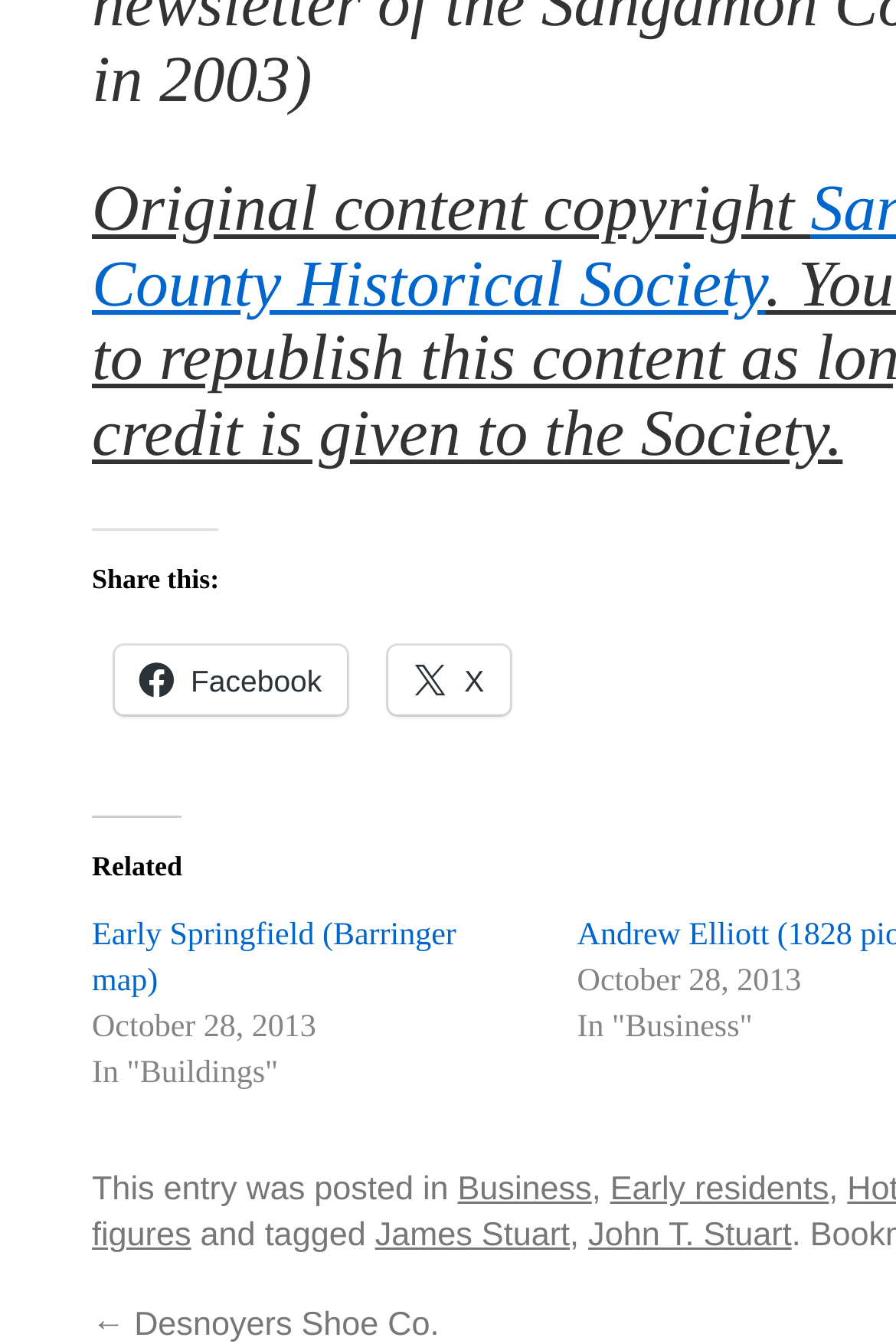Given the element description: "Early residents", predict the bounding box coordinates of this UI element. The coordinates must be four float numbers between 0 and 1, given as [left, top, right, bottom].

[0.681, 0.872, 0.925, 0.9]